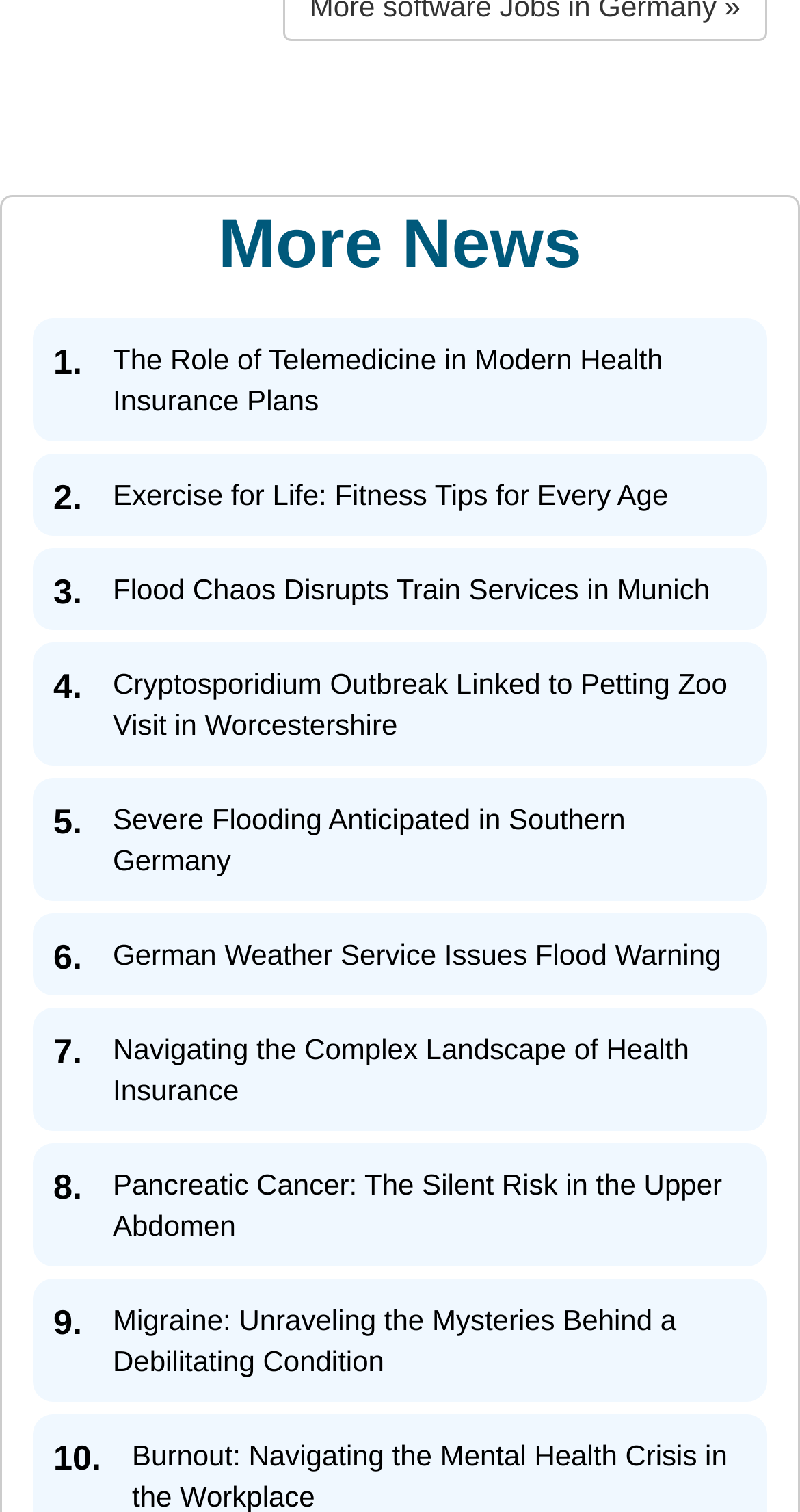Please determine the bounding box coordinates of the element to click on in order to accomplish the following task: "Read article about navigating health insurance". Ensure the coordinates are four float numbers ranging from 0 to 1, i.e., [left, top, right, bottom].

[0.141, 0.231, 0.861, 0.28]